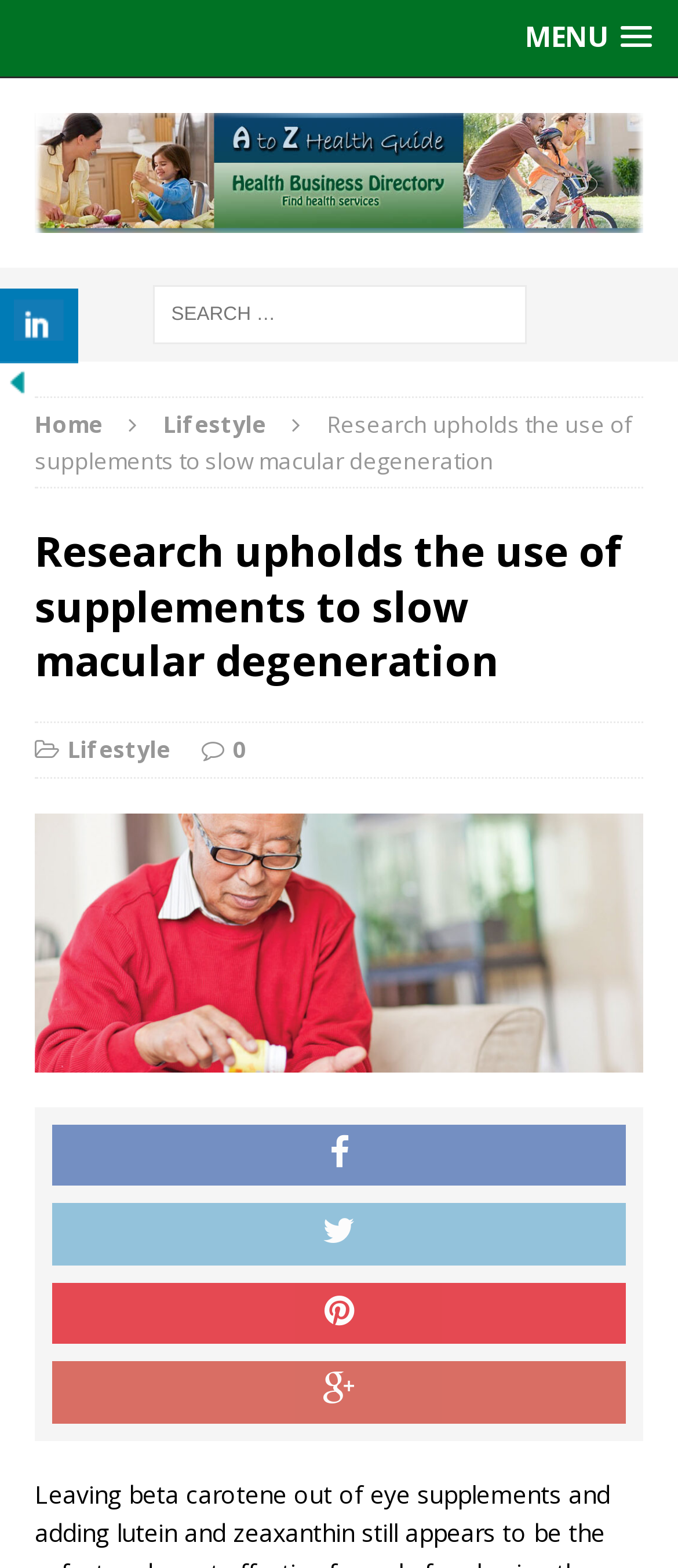Please answer the following question using a single word or phrase: What is the function of the 'MENU' link?

Display menu options